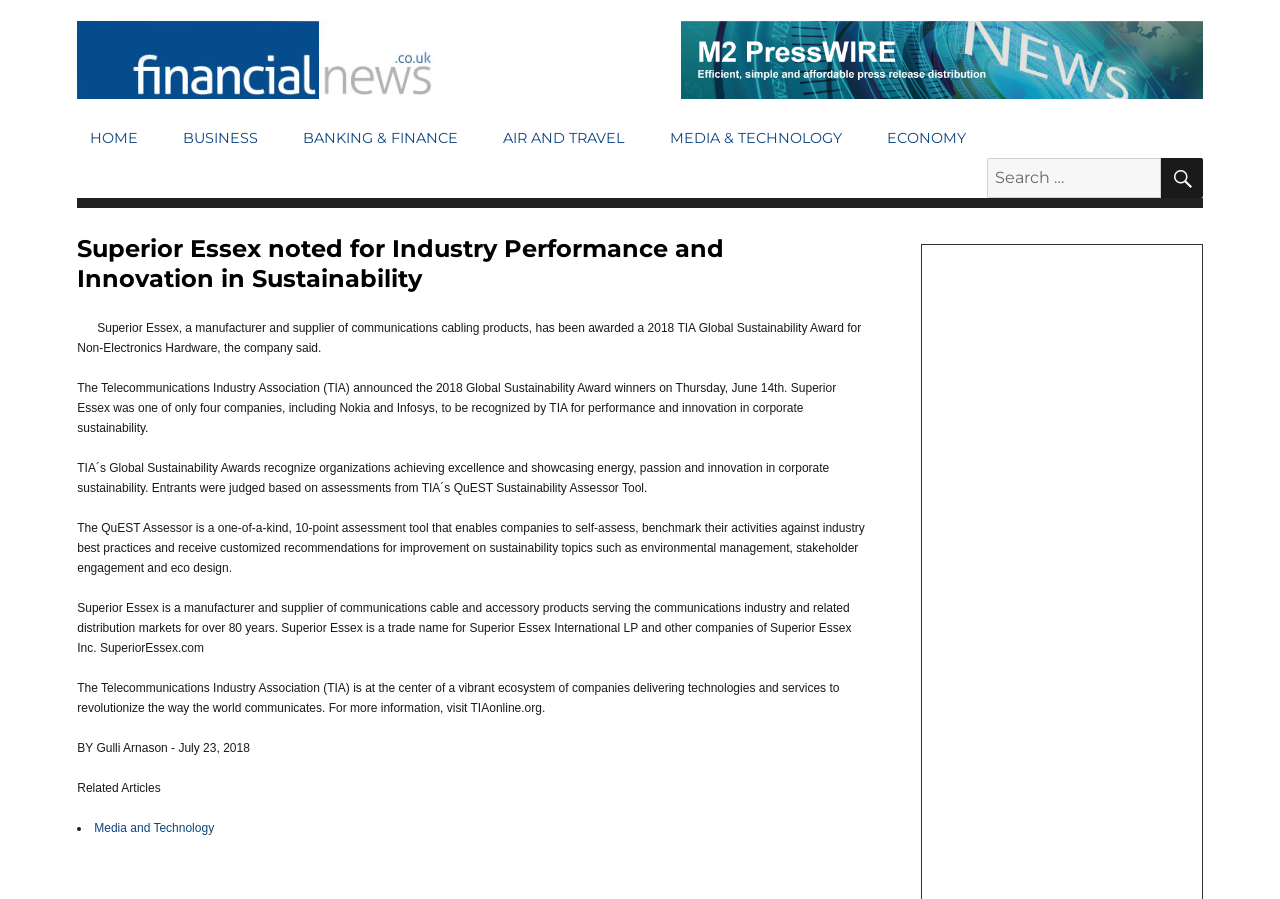Locate the bounding box coordinates of the item that should be clicked to fulfill the instruction: "Click on the 'HOME' link".

[0.06, 0.133, 0.118, 0.176]